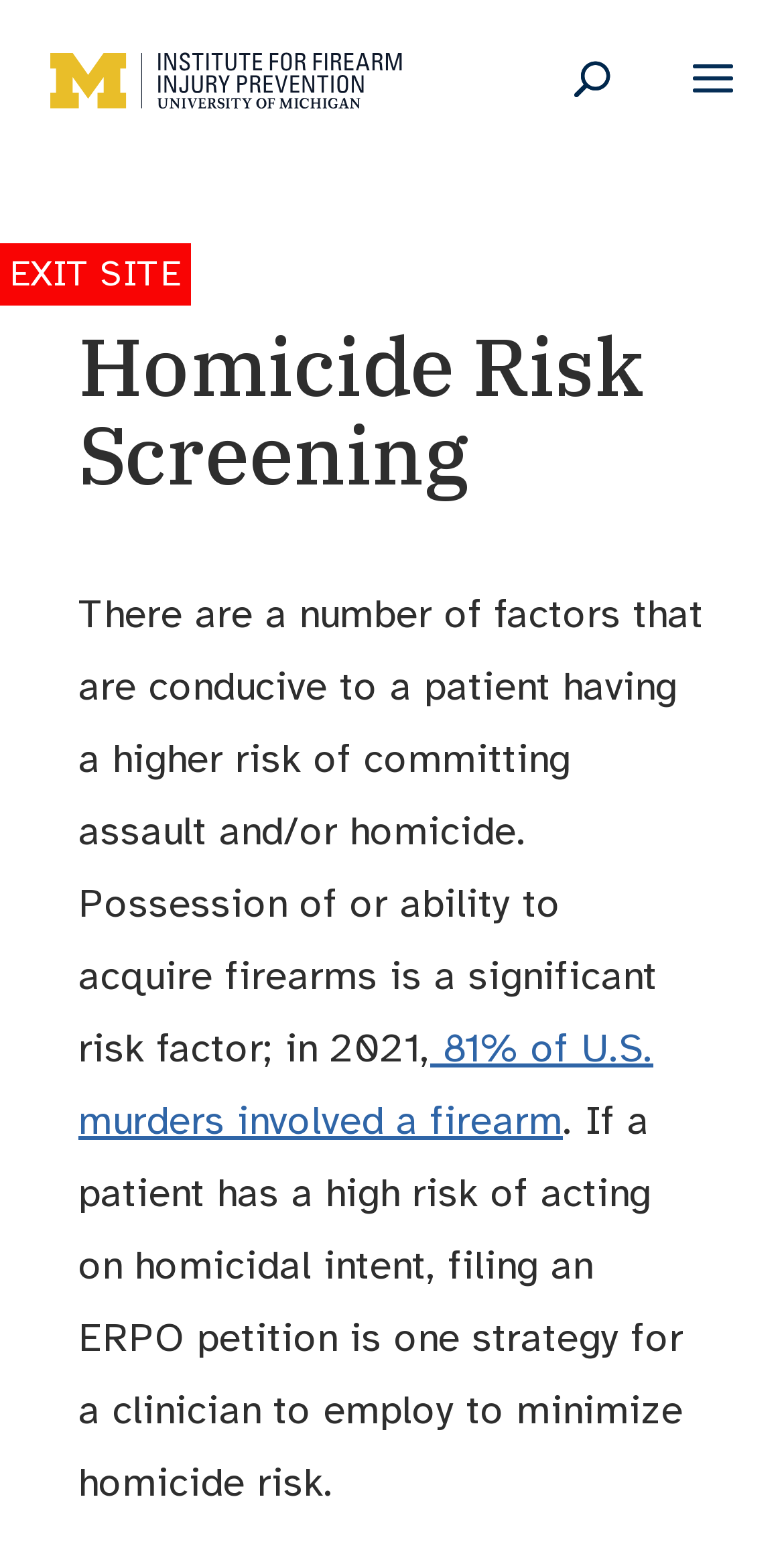What is the risk factor mentioned in the webpage?
Please give a detailed answer to the question using the information shown in the image.

I found the answer by reading the text that says 'Possession of or ability to acquire firearms is a significant risk factor...' which is located in the main content area of the webpage.